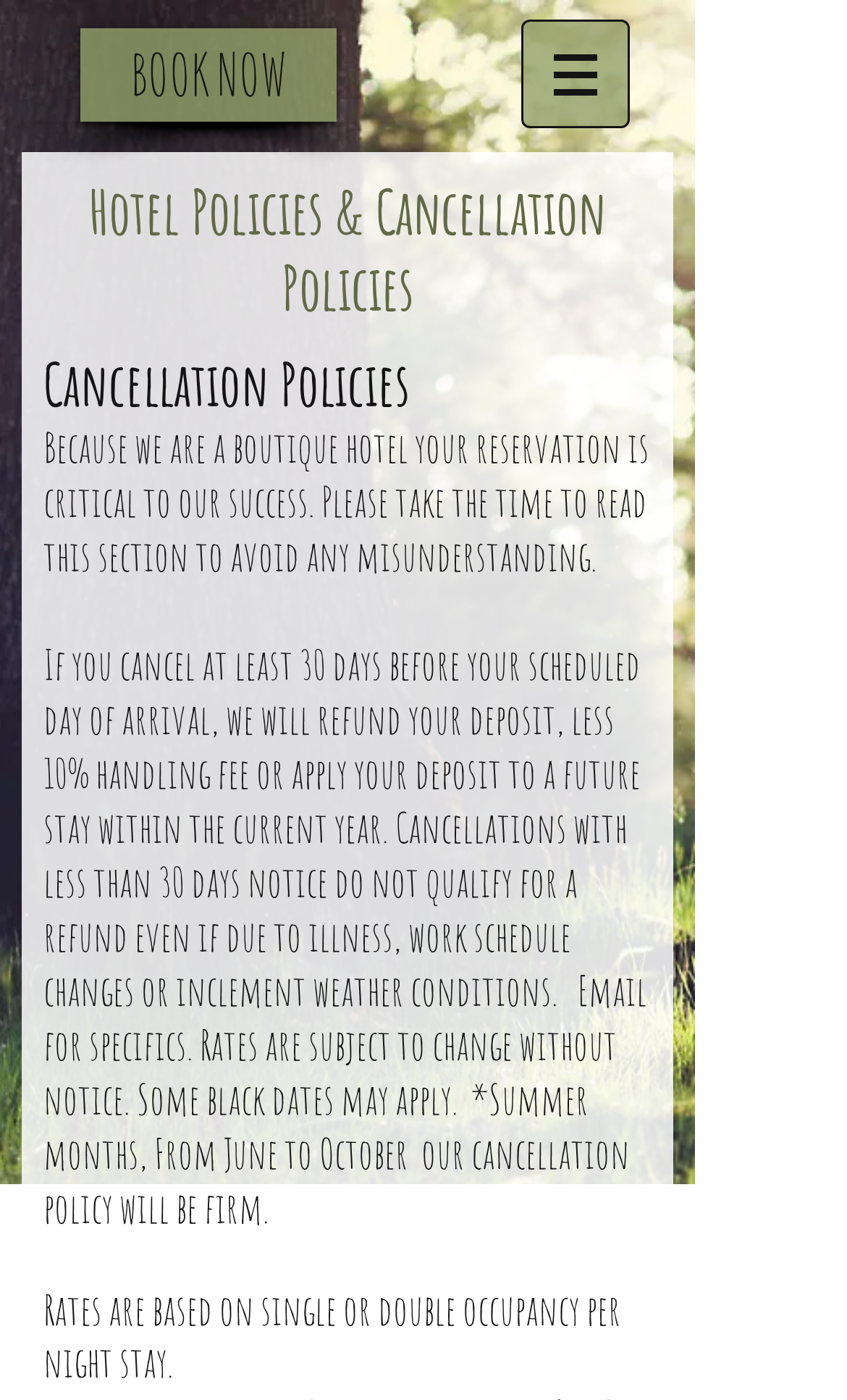What is the handling fee for cancellations?
Give a comprehensive and detailed explanation for the question.

I found this answer by reading the cancellation policy section, which states that if you cancel at least 30 days before your scheduled day of arrival, you will receive a refund, less a 10% handling fee or apply your deposit to a future stay within the current year.